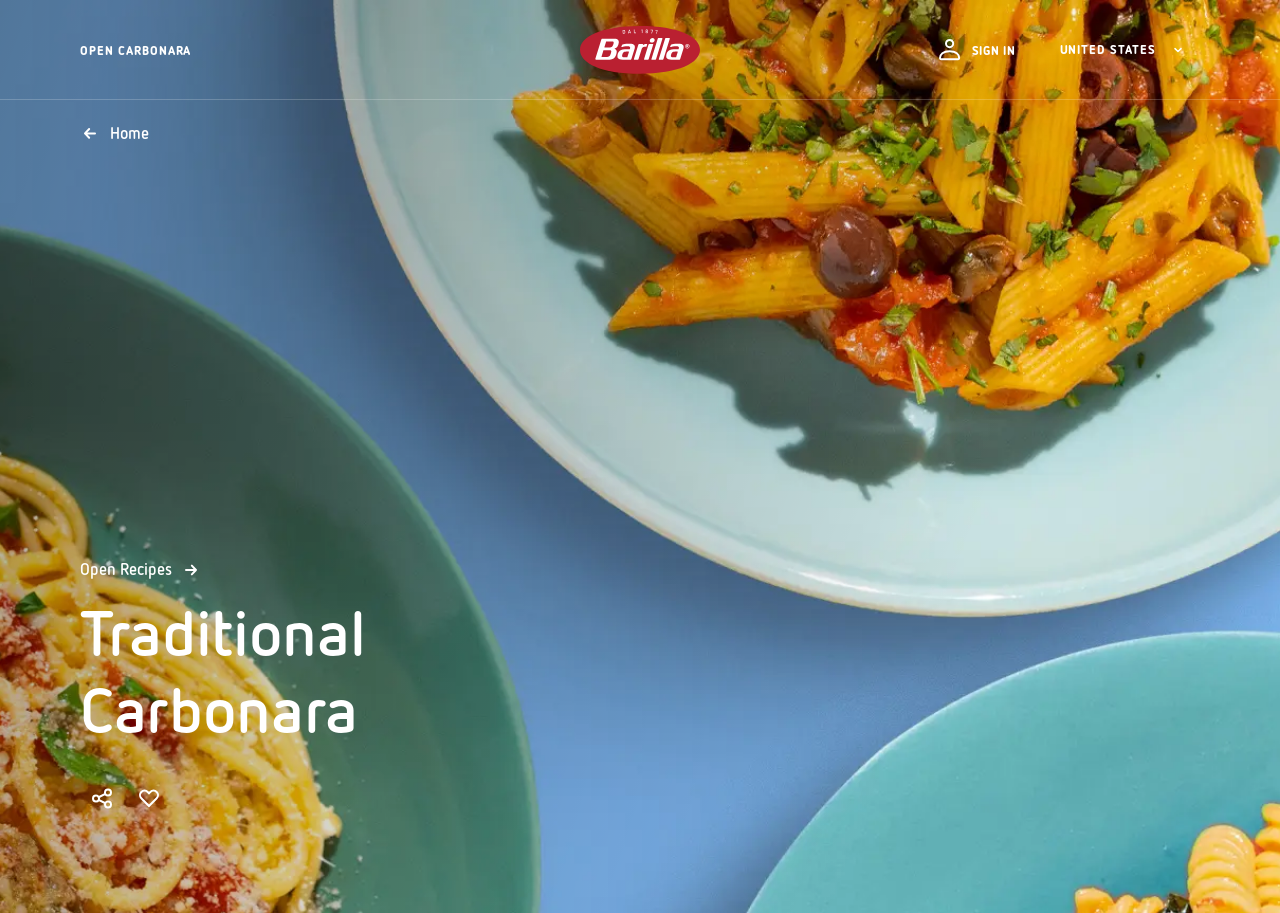How many buttons are there below the heading?
From the image, respond using a single word or phrase.

3